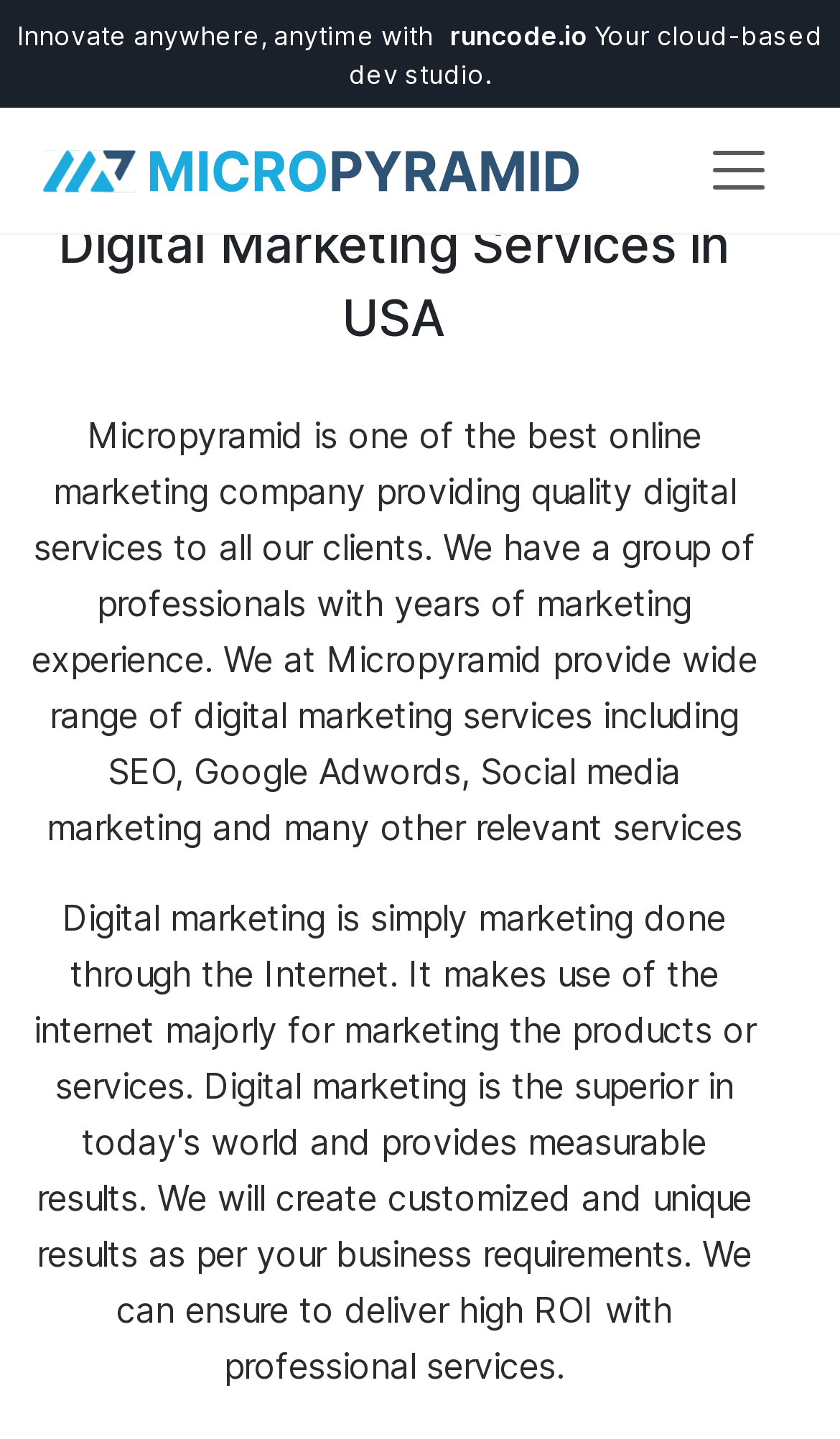Respond concisely with one word or phrase to the following query:
What is the type of studio mentioned on the webpage?

cloud-based dev studio